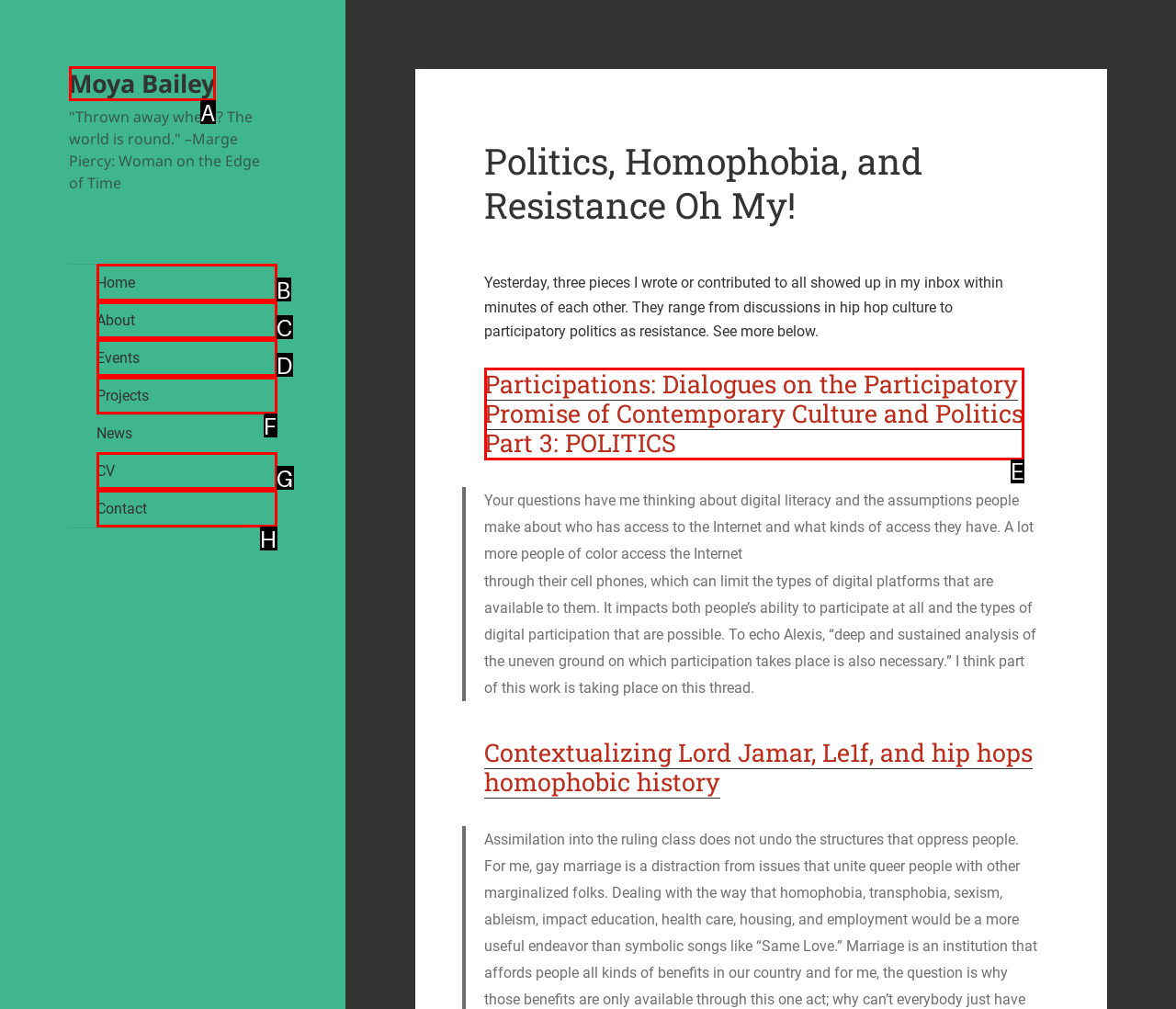Determine the right option to click to perform this task: read about the author
Answer with the correct letter from the given choices directly.

A